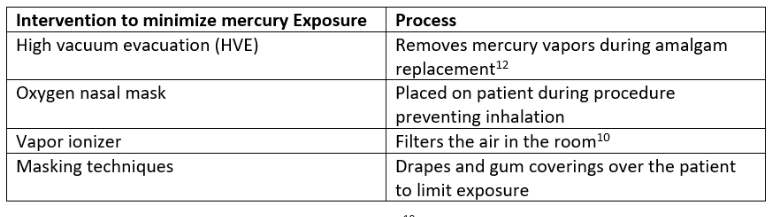Give a one-word or phrase response to the following question: What is the function of a Vapor Ionizer?

Filter air